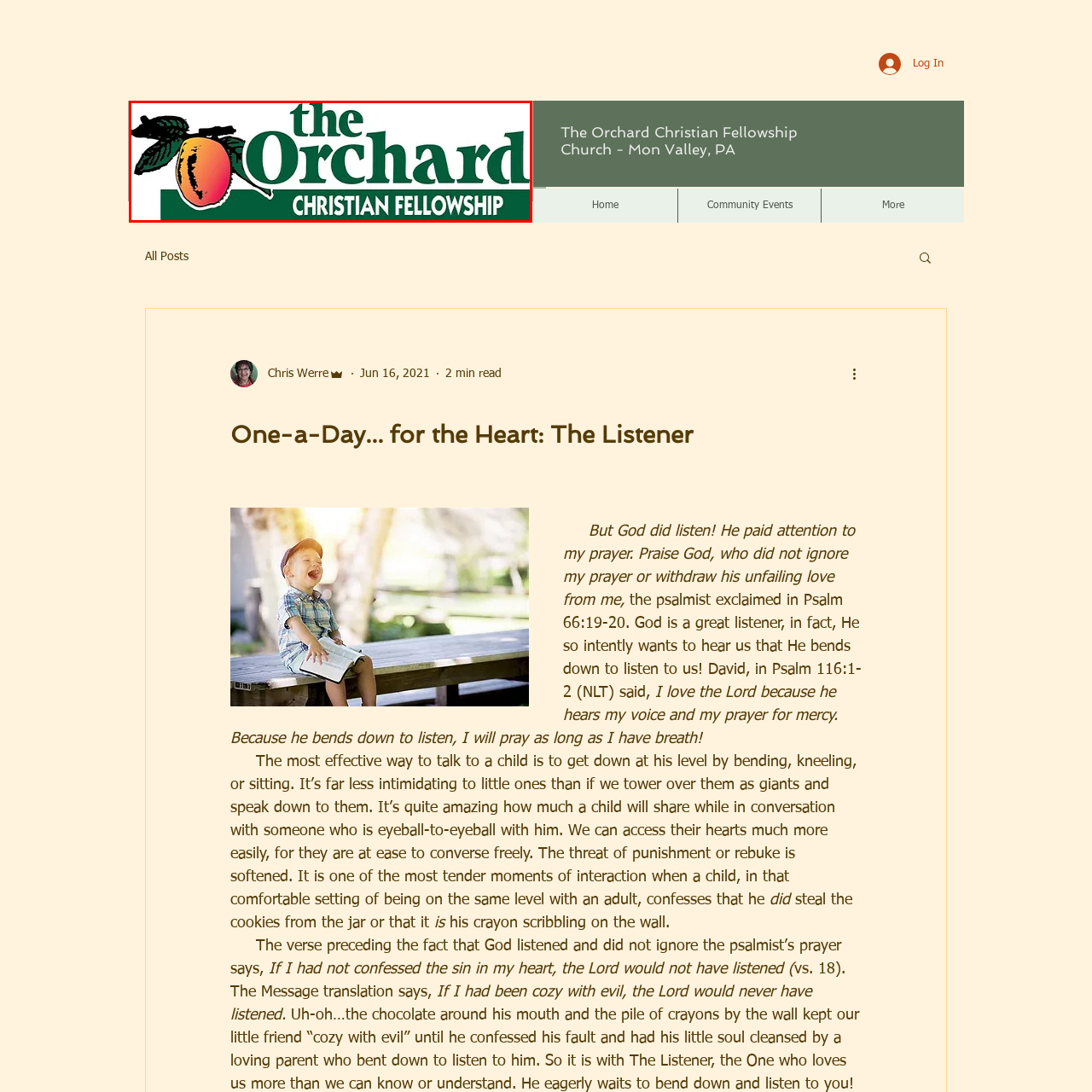Identify the content inside the red box and answer the question using a brief word or phrase: Does the logo symbolize faith only?

No